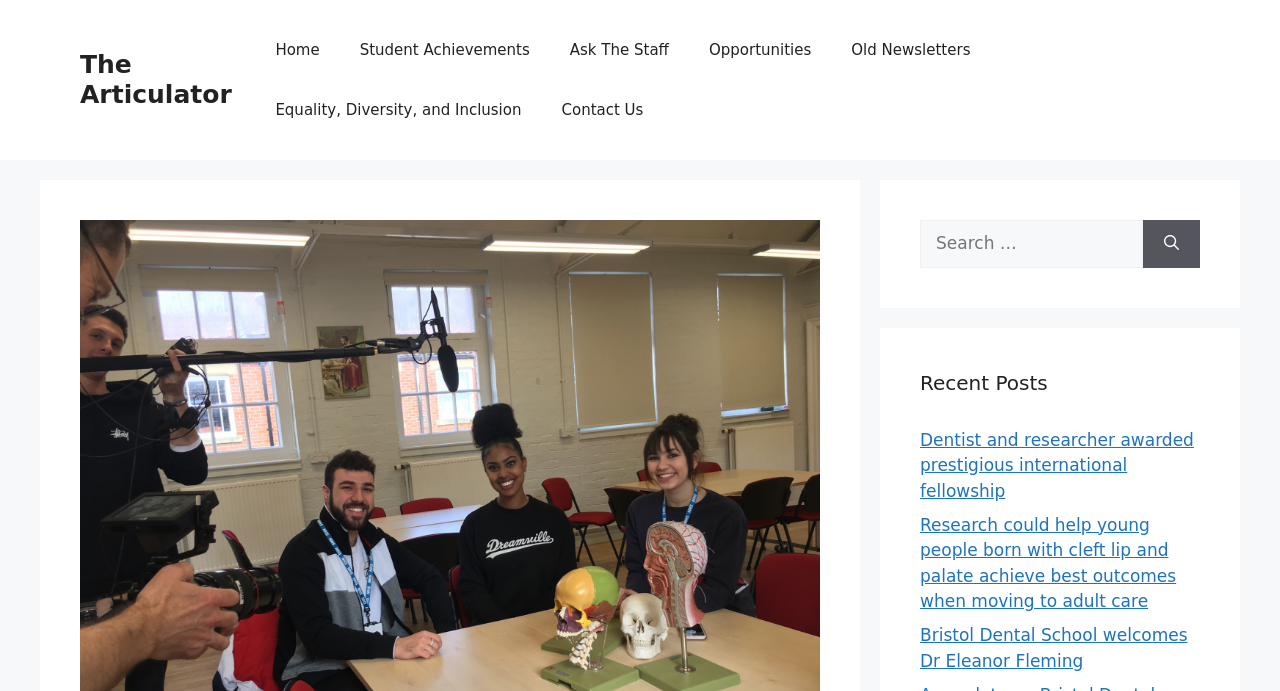Locate the bounding box coordinates of the clickable area needed to fulfill the instruction: "Read about Student Achievements".

[0.265, 0.029, 0.43, 0.116]